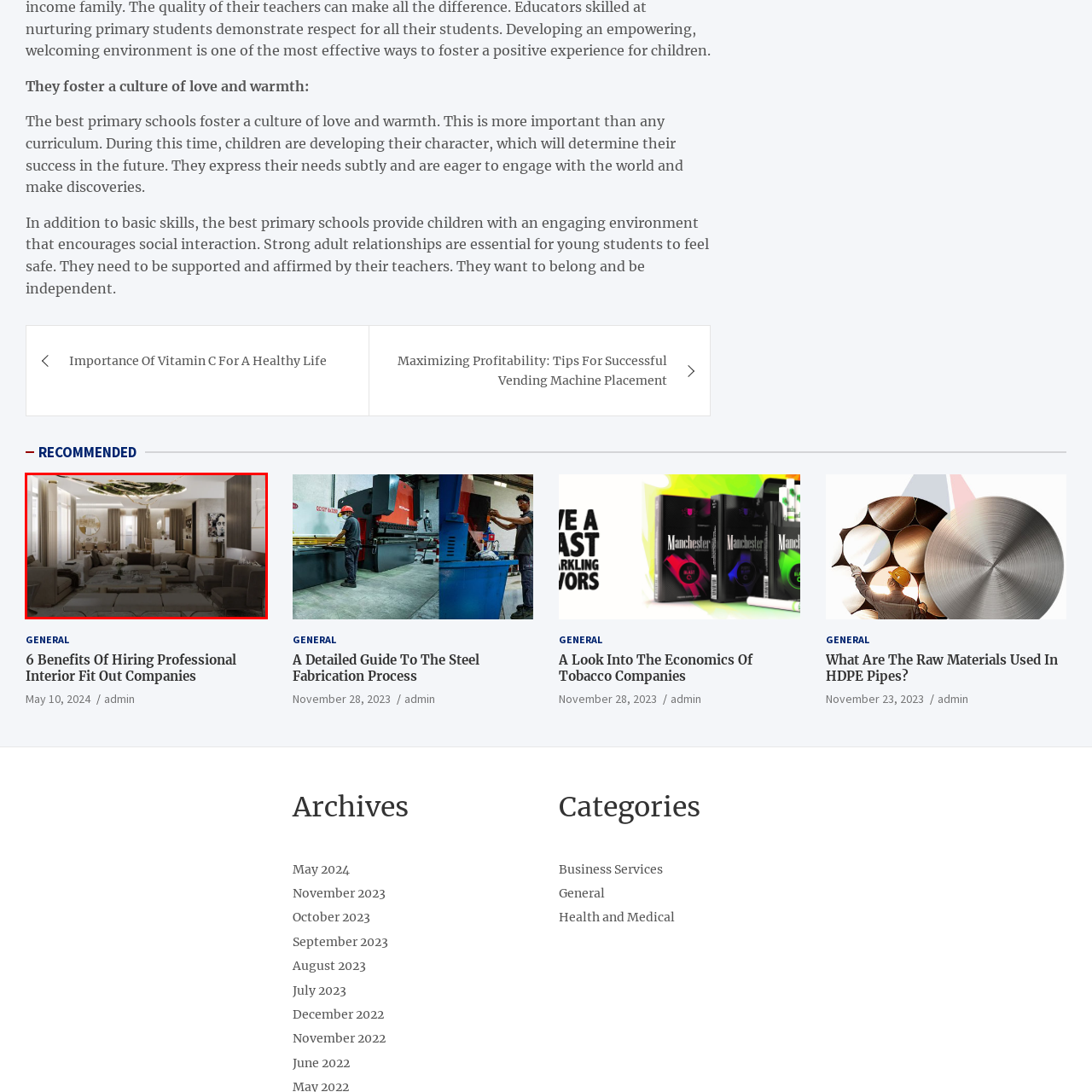Please look at the highlighted area within the red border and provide the answer to this question using just one word or phrase: 
What is above the room?

Artistic ceiling fixture